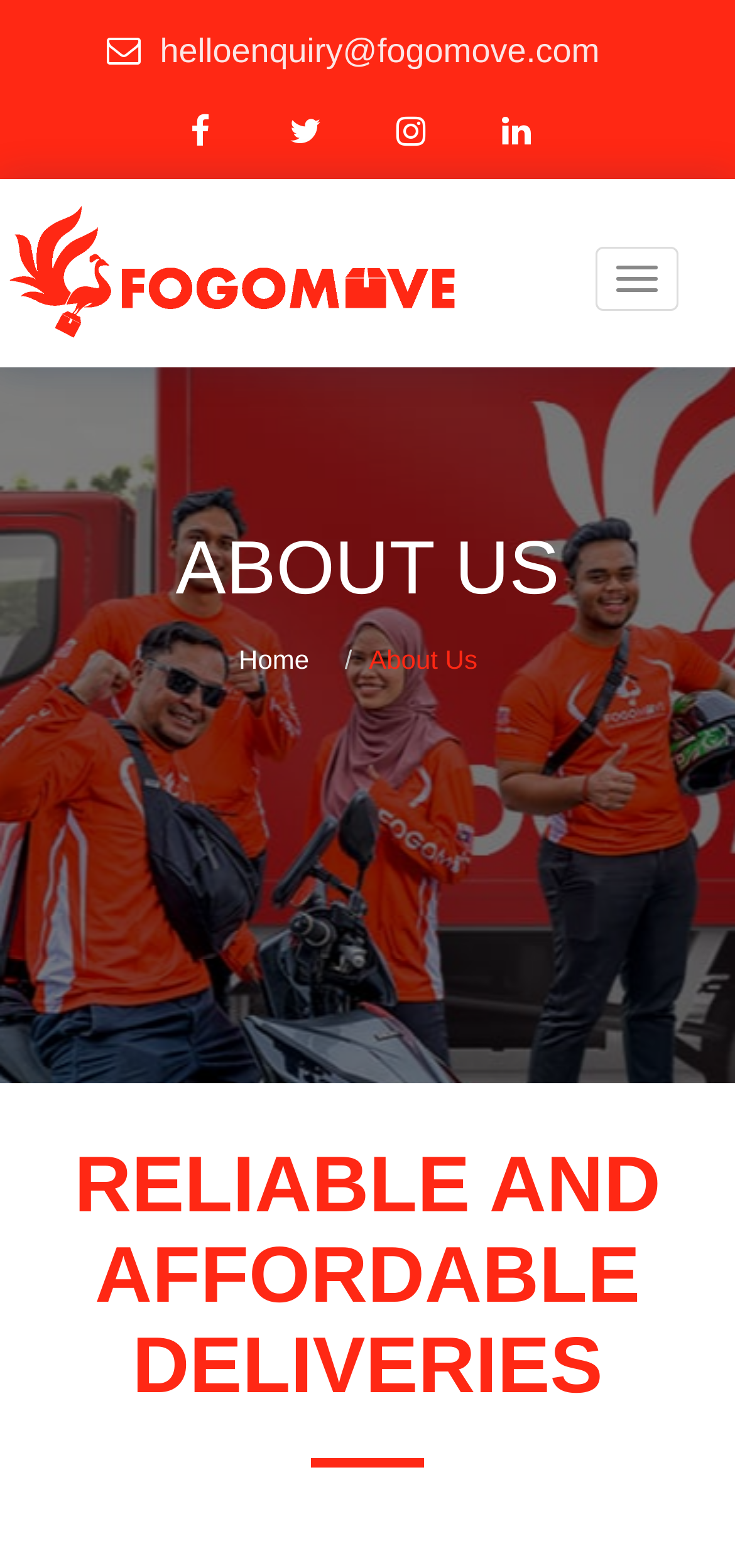How many navigation links are there?
Provide a detailed answer to the question using information from the image.

I counted the number of link elements with empty OCR text, which are located horizontally next to each other, and found 5 of them.